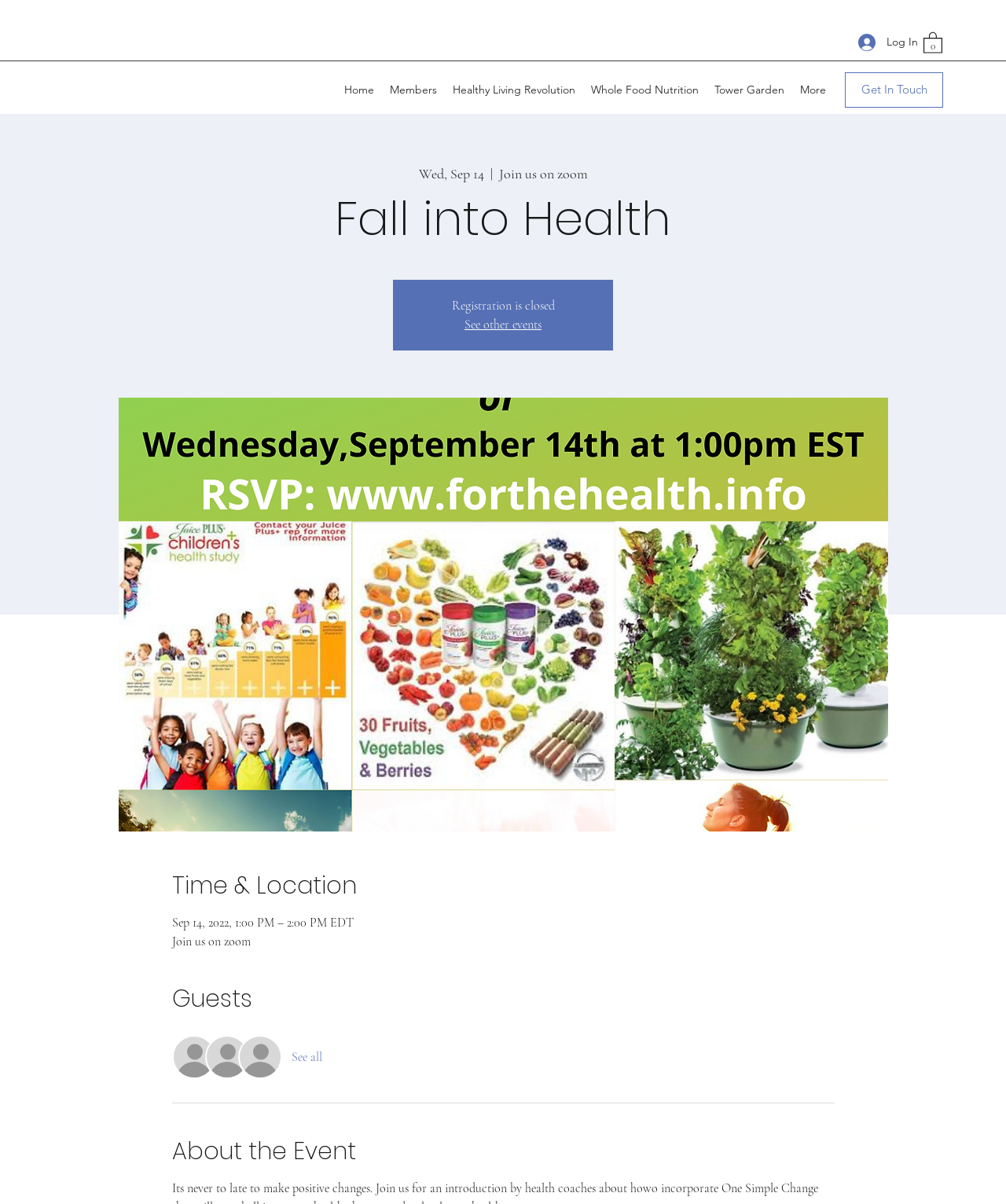Answer the question below in one word or phrase:
How many images are there in the 'Guests' section?

3